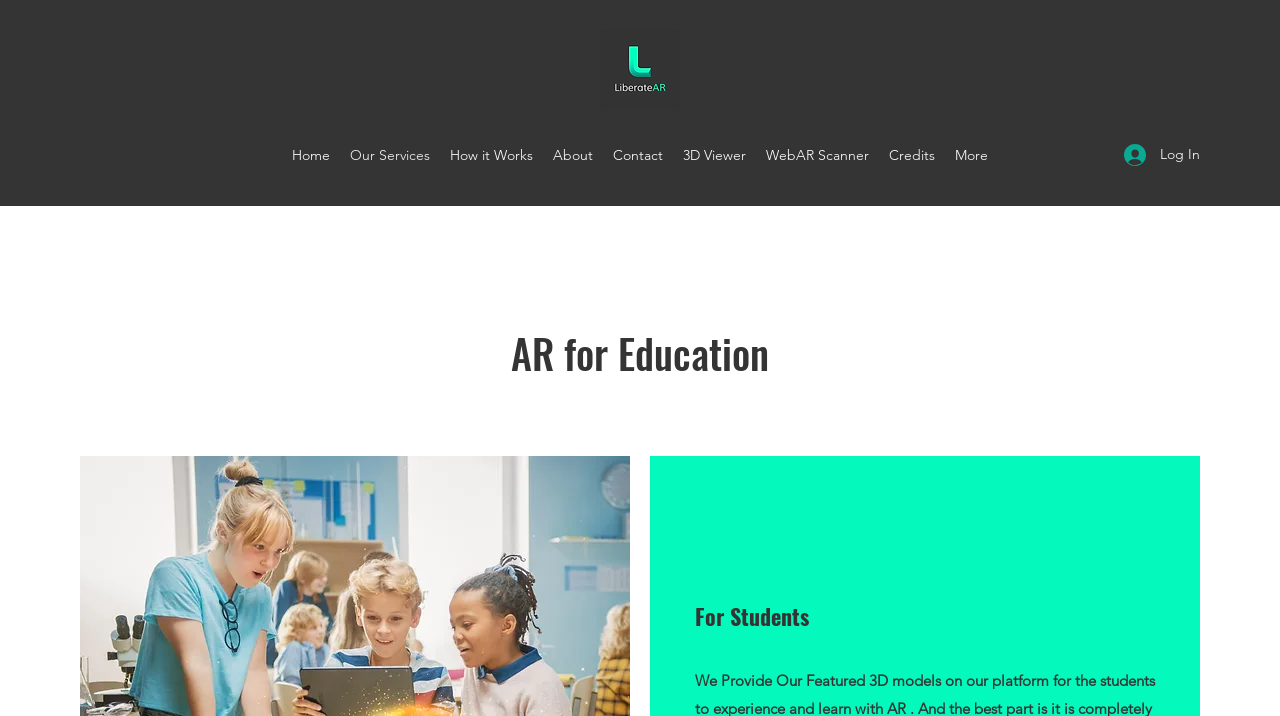What is the purpose of the button in the top right corner?
Use the screenshot to answer the question with a single word or phrase.

Log In